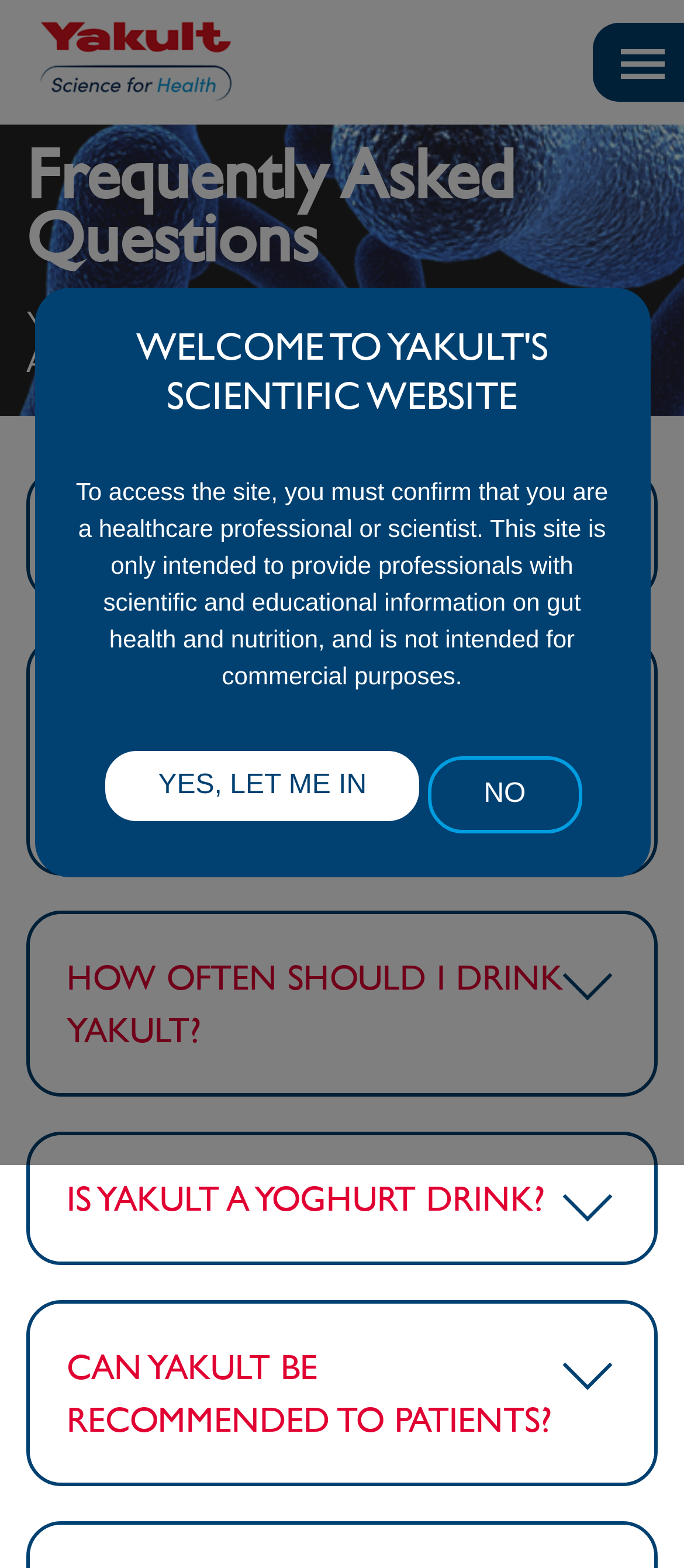What is the confirmation required to access the site?
Provide a comprehensive and detailed answer to the question.

I determined the confirmation required to access the site by reading the StaticText 'To access the site, you must confirm that you are a healthcare professional or scientist.'.